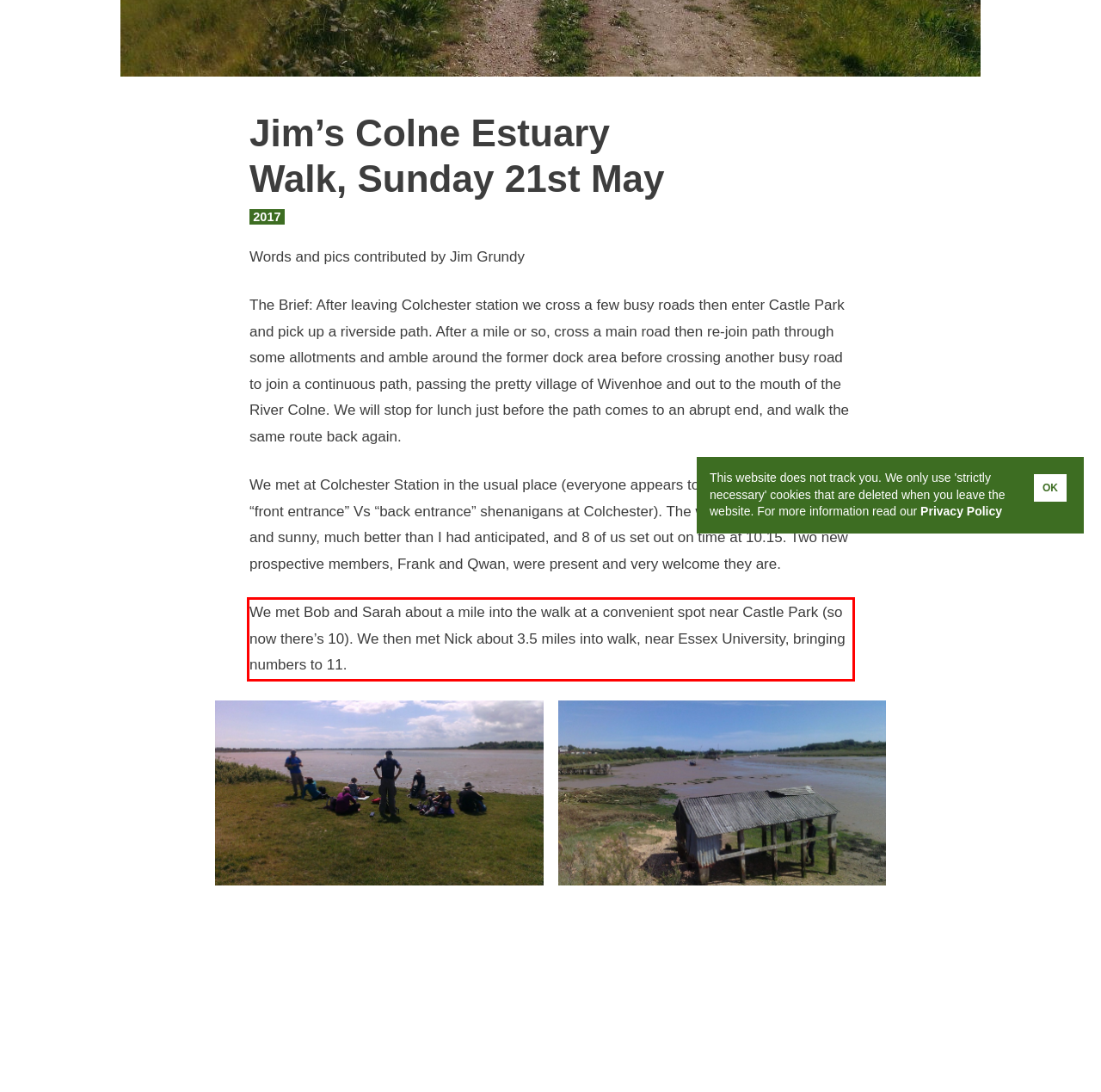Please recognize and transcribe the text located inside the red bounding box in the webpage image.

We met Bob and Sarah about a mile into the walk at a convenient spot near Castle Park (so now there’s 10). We then met Nick about 3.5 miles into walk, near Essex University, bringing numbers to 11.